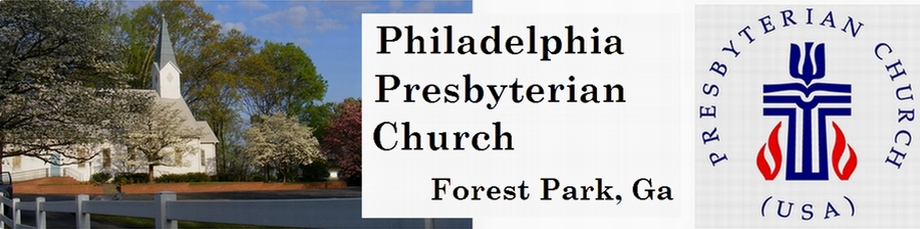Explain what is happening in the image with as much detail as possible.

This image features the Philadelphia Presbyterian Church, prominently located in Forest Park, Georgia. The left side of the image showcases the charming building, complete with a tall steeple and surrounded by blossoming trees that highlight the beauty of the church's setting. On the right side, the church's name is displayed in bold, elegant text alongside a logo featuring a stylized cross, symbolizing its commitment to faith and community. The overall ambiance conveys a sense of tradition and reverence, emphasizing the church's historical significance as a cornerstone of spiritual life in the area. The church is celebrated for its long-standing history and has served its community for many years.